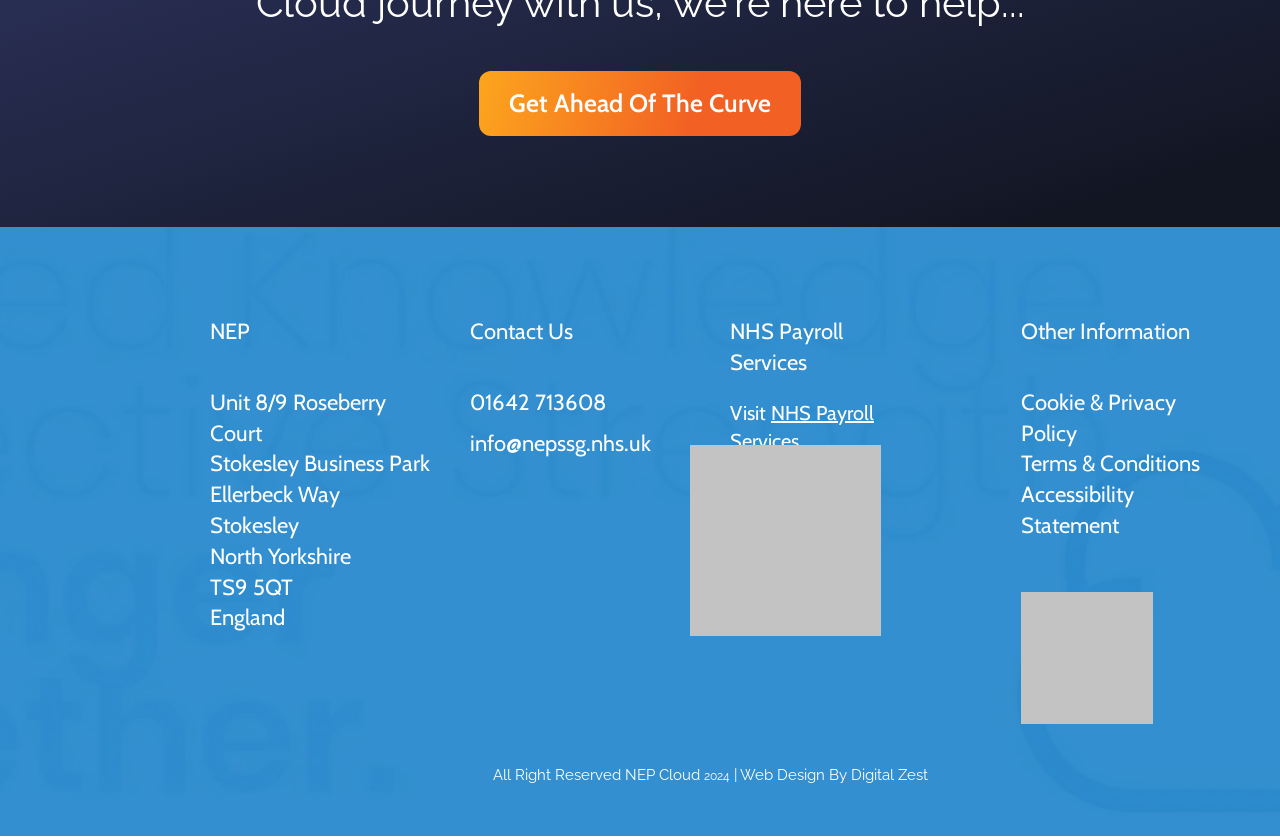Identify the bounding box coordinates of the region I need to click to complete this instruction: "Check Web Design".

[0.578, 0.915, 0.644, 0.936]